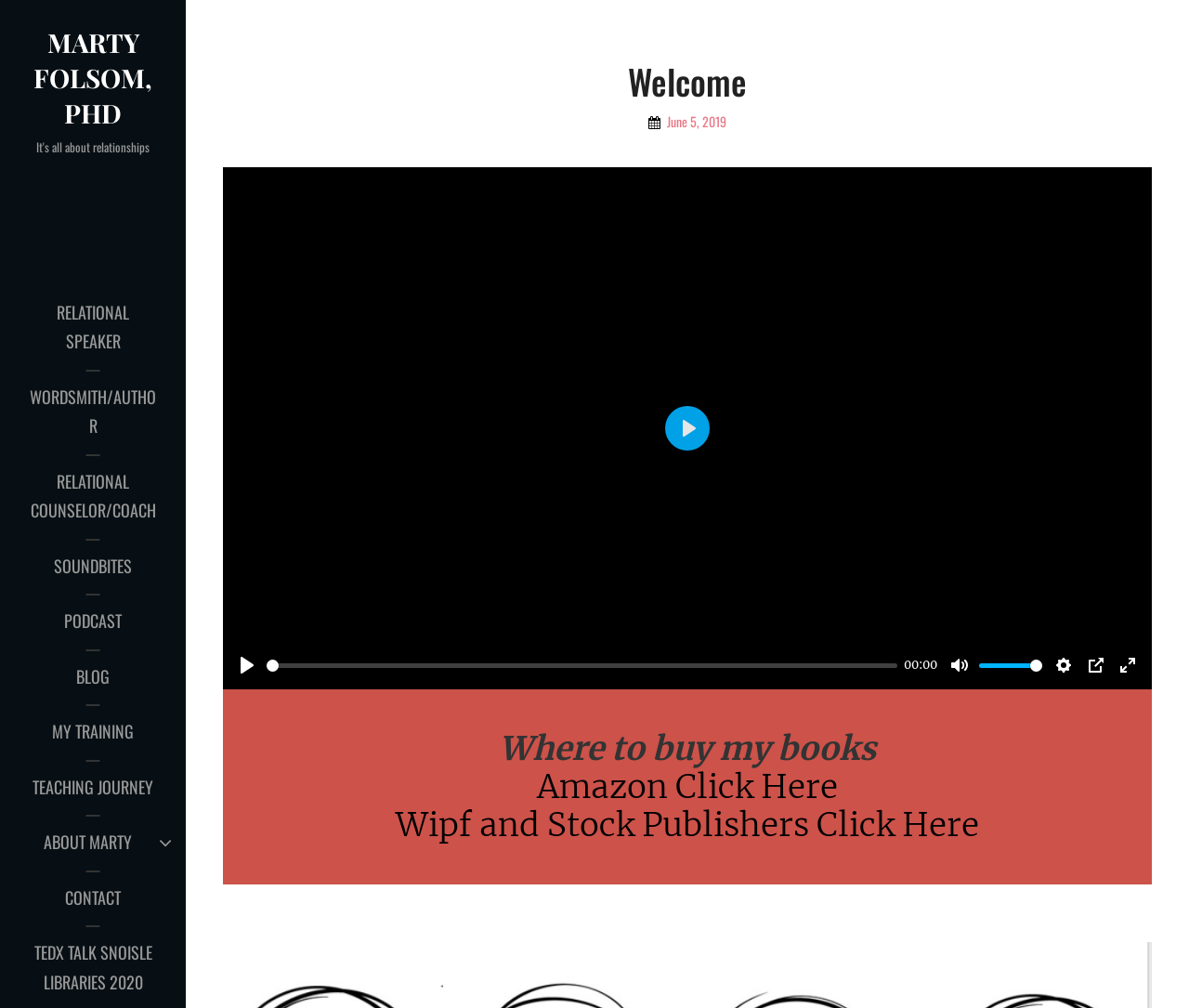Review the image closely and give a comprehensive answer to the question: What is the profession of Marty Folsom?

Based on the webpage, Marty Folsom is a Phd, which is mentioned in the root element 'Marty Folsom, Phd – It's all about relationships'. This suggests that Marty Folsom is a doctor of philosophy, and the webpage is related to his professional work or services.